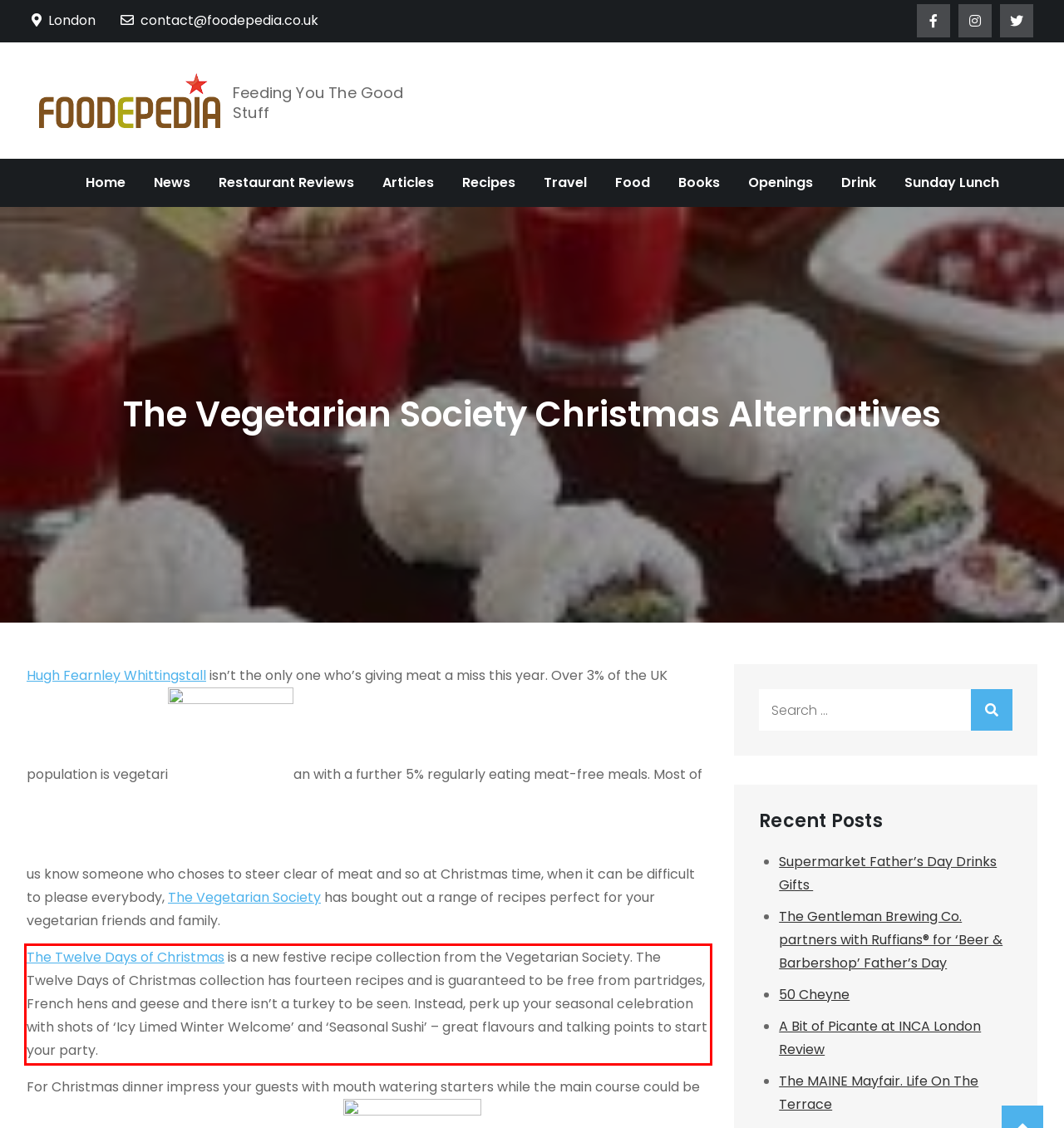Examine the webpage screenshot and use OCR to obtain the text inside the red bounding box.

The Twelve Days of Christmas is a new festive recipe collection from the Vegetarian Society. The Twelve Days of Christmas collection has fourteen recipes and is guaranteed to be free from partridges, French hens and geese and there isn’t a turkey to be seen. Instead, perk up your seasonal celebration with shots of ‘Icy Limed Winter Welcome’ and ‘Seasonal Sushi’ – great flavours and talking points to start your party.